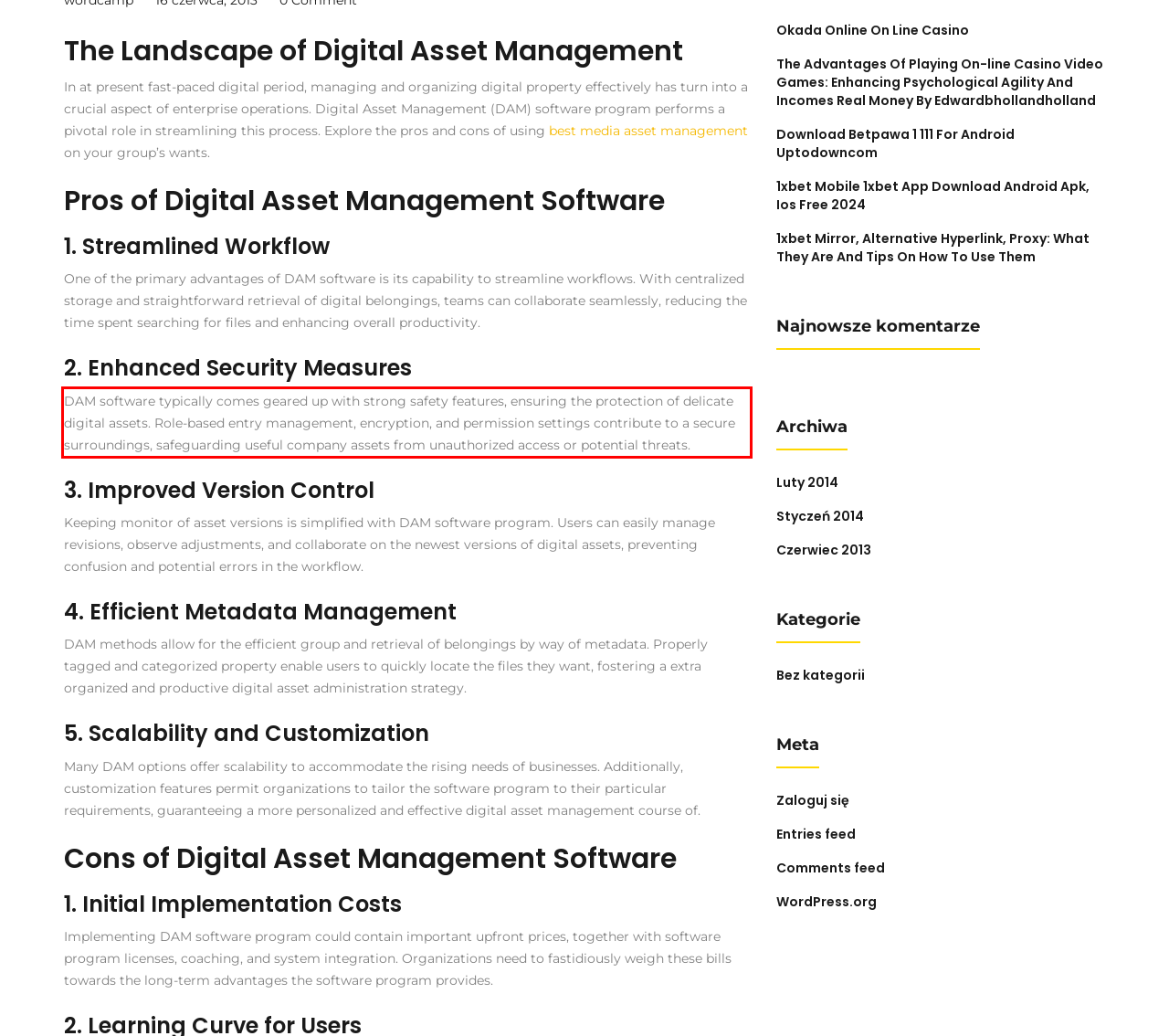Identify the red bounding box in the webpage screenshot and perform OCR to generate the text content enclosed.

DAM software typically comes geared up with strong safety features, ensuring the protection of delicate digital assets. Role-based entry management, encryption, and permission settings contribute to a secure surroundings, safeguarding useful company assets from unauthorized access or potential threats.